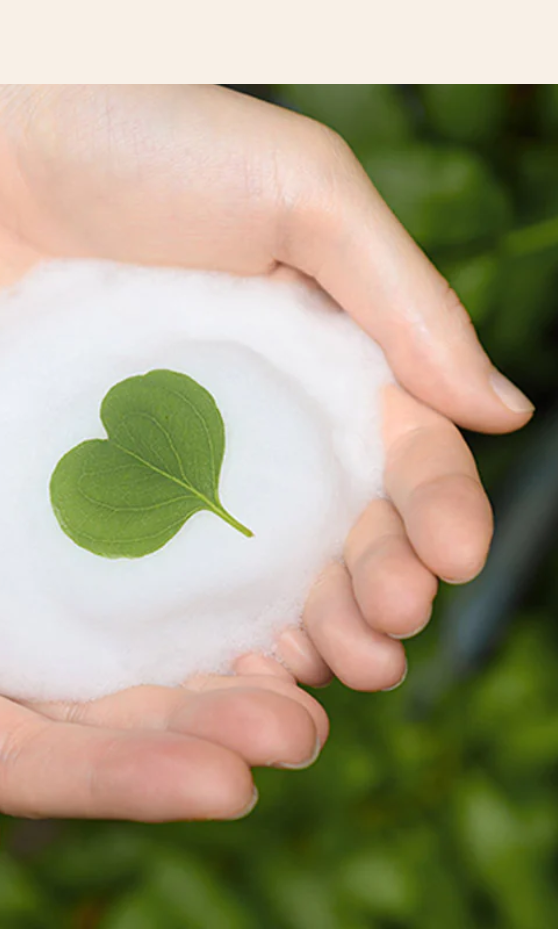Use a single word or phrase to answer the question: 
What is the material of the bed?

Soft foam